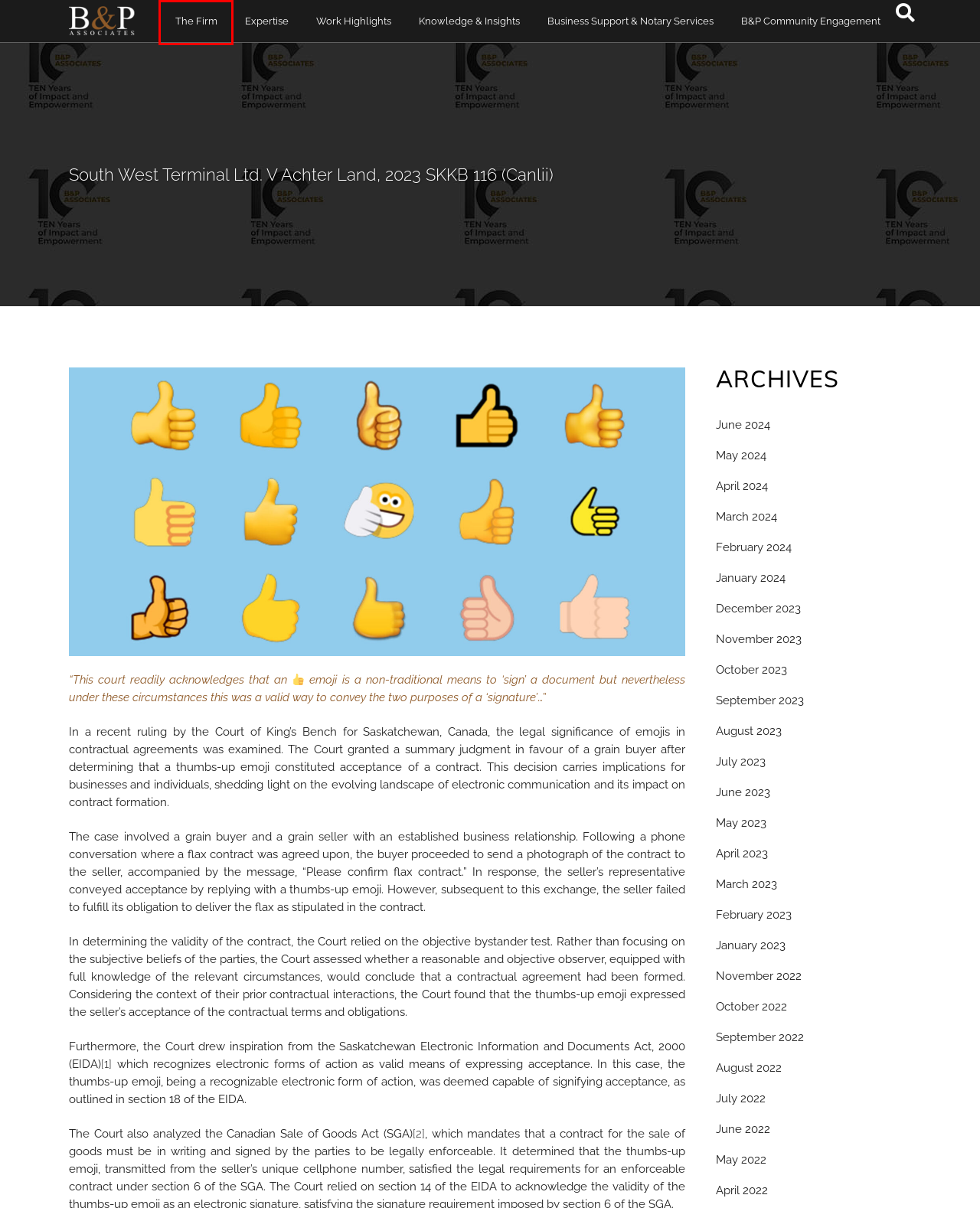Look at the screenshot of a webpage, where a red bounding box highlights an element. Select the best description that matches the new webpage after clicking the highlighted element. Here are the candidates:
A. B & P Associates | Natural Resources & Renewable Energy
B. B & P Associates | Corporate & Commercial
C. B & P Associates | Our Firm
D. B & P Associates | Family, Trust & Probate
E. B & P Associates | Expertise
F. B & P Associates | Business Support and Notary Services.
G. B & P Associates | Real Estate and Construction
H. B & P Associates | Alexander Bonsu

C